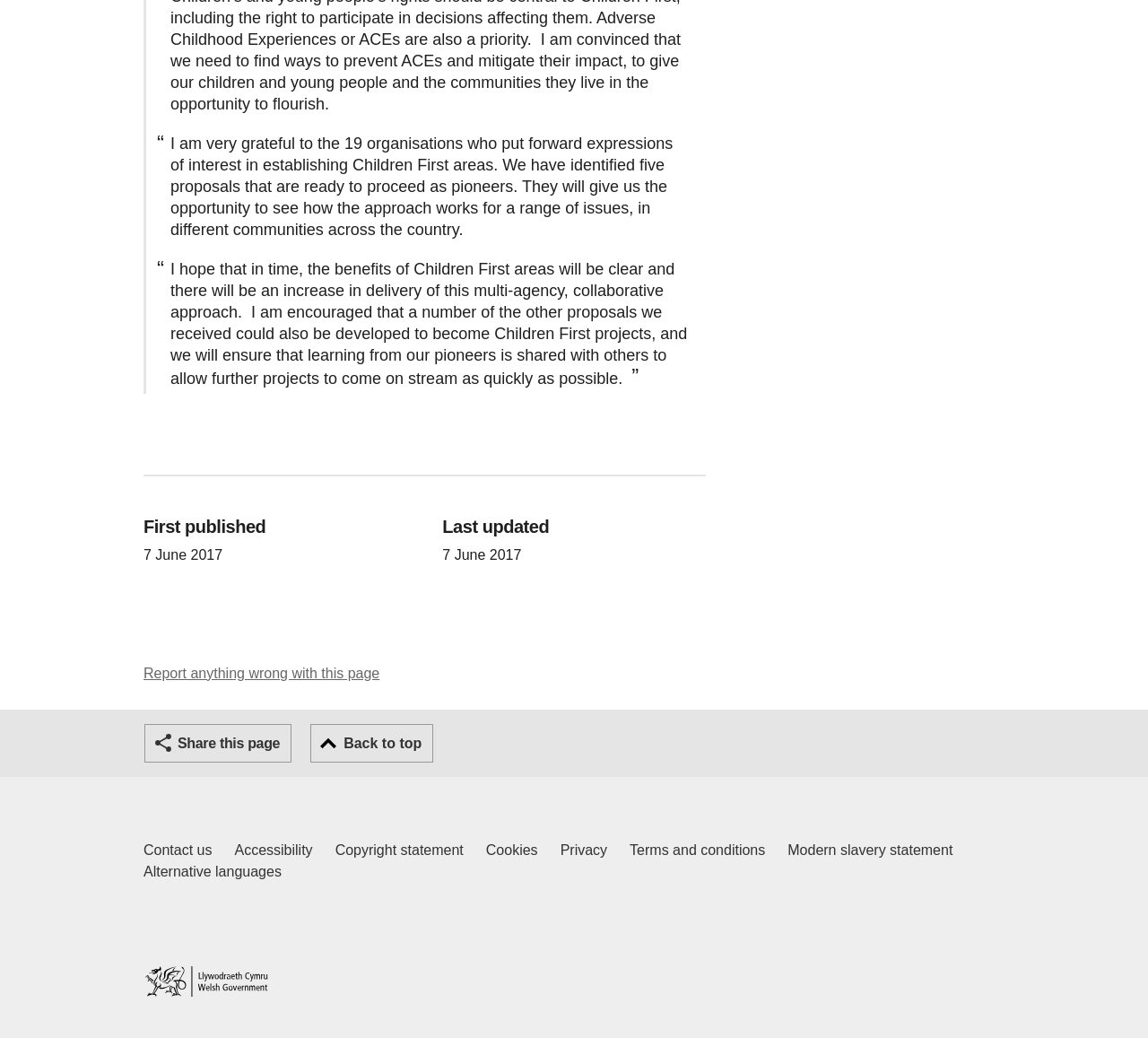What is the link 'Contact us Welsh Government and our main services' for?
We need a detailed and exhaustive answer to the question. Please elaborate.

I understood the purpose of the link by its text, which suggests that it is used to contact the Welsh Government and access their main services.